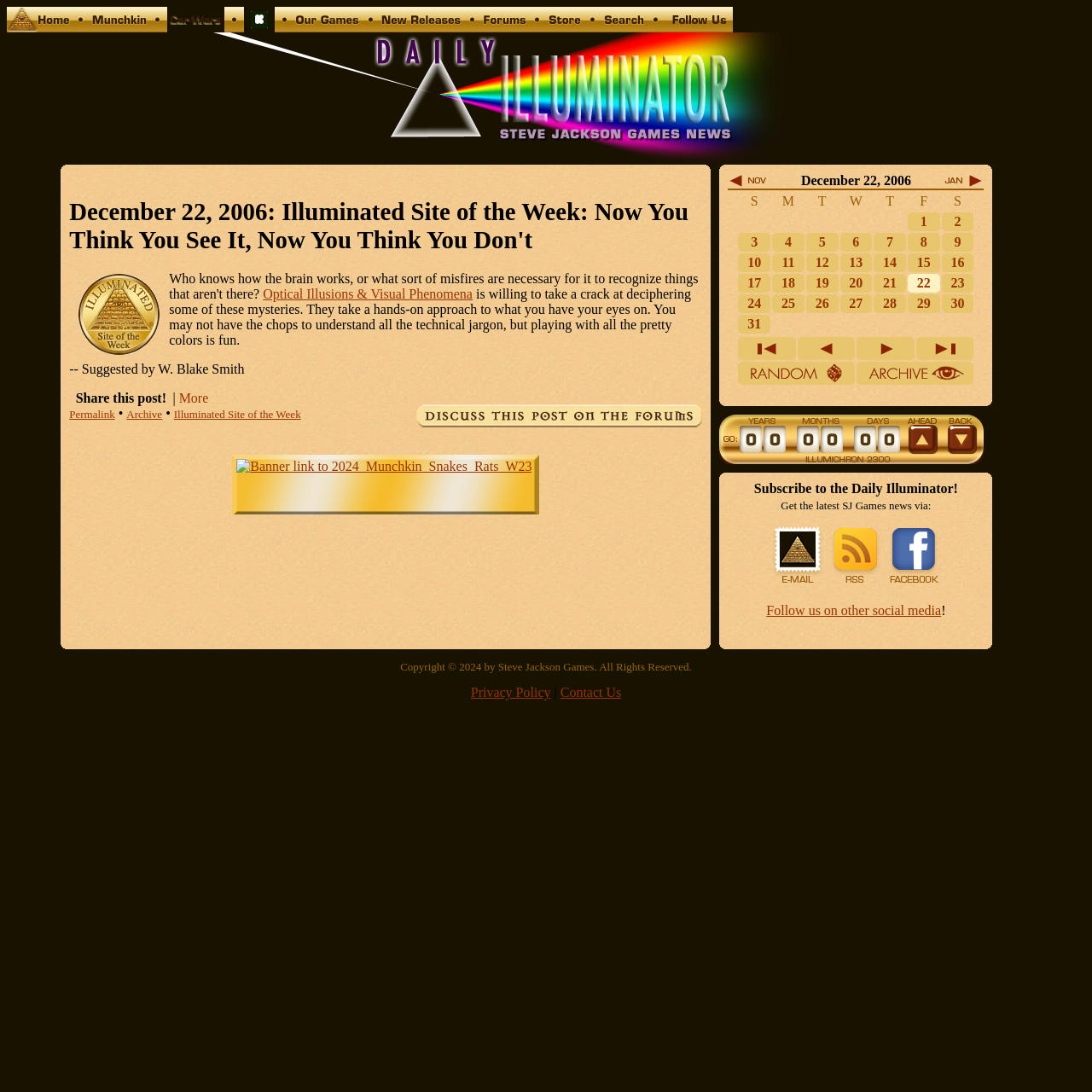Describe the webpage meticulously, covering all significant aspects.

This webpage appears to be a blog or news article page. At the top, there is a navigation menu with 11 links, including "Home", "Munchkin", "Car Wars", and "Store", each accompanied by a small image. Below the navigation menu, there is a large section that takes up most of the page, containing a blog post or news article.

The blog post is titled "December 22, 2006: Illuminated Site of the Week: Now You Think You See It, Now You Think You Don't" and has a heading image. The article discusses Optical Illusions & Visual Phenomena, a website that explores the mysteries of the brain and its perception of reality. The text is written in a casual tone and includes a suggestion from W. Blake Smith.

To the right of the article, there is a sidebar with a calendar for December 2006, allowing users to navigate to previous or next months. Below the calendar, there are links to subscribe to the Daily Illuminator, a newsletter or feed from the website.

At the bottom of the page, there is a table with a weekly schedule, showing the days of the week from Sunday to Saturday, with some days having links to specific articles or posts.